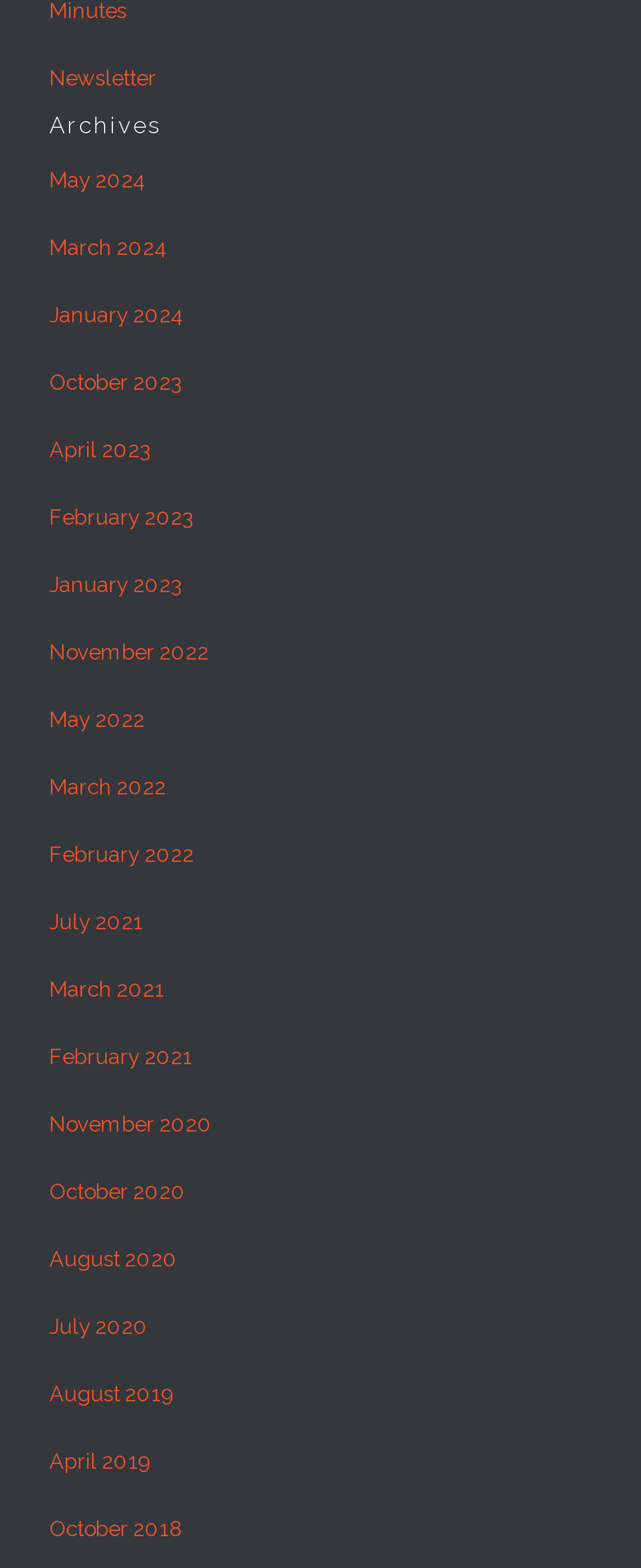Show the bounding box coordinates for the HTML element as described: "July 2020".

[0.077, 0.838, 0.231, 0.854]